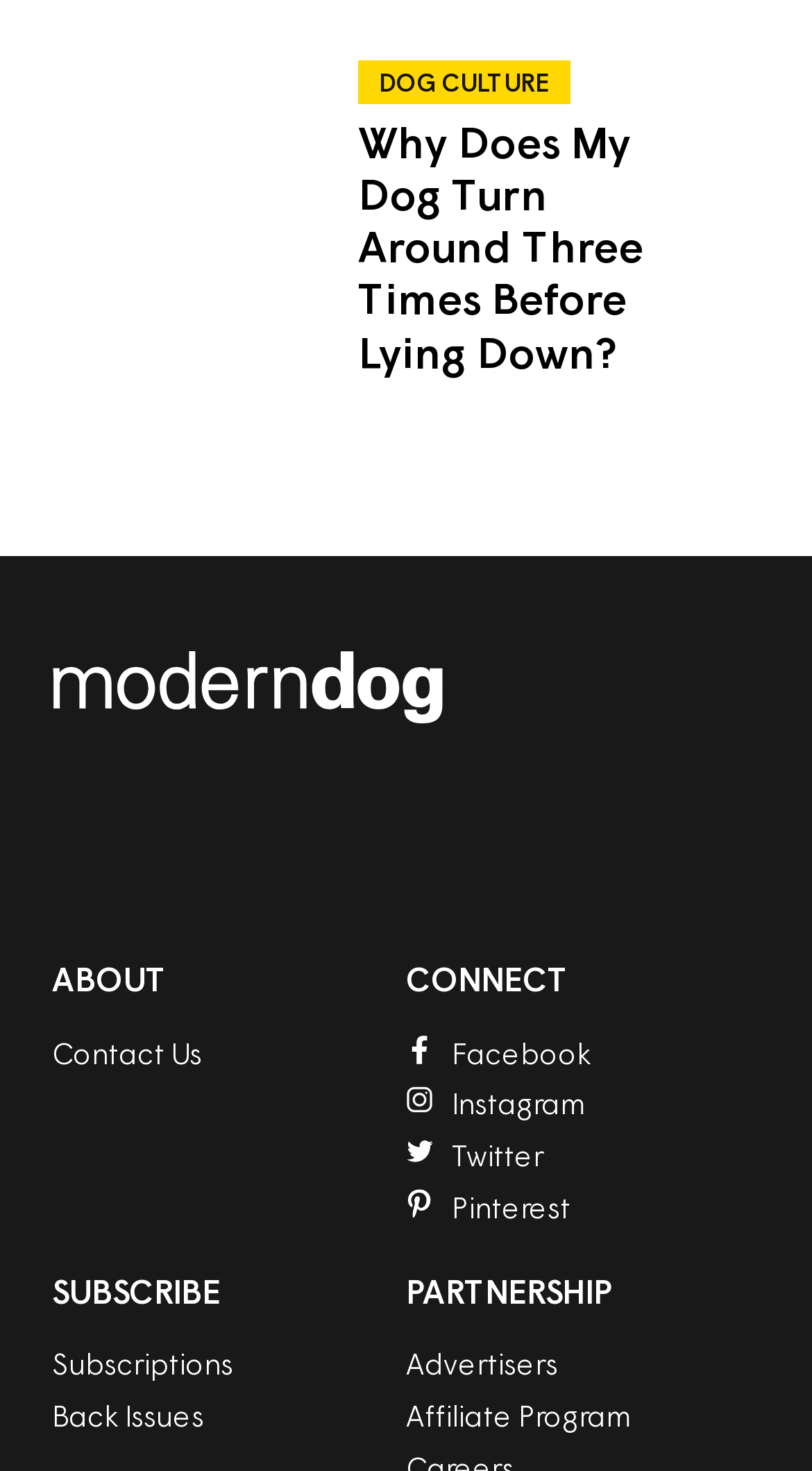Pinpoint the bounding box coordinates of the element you need to click to execute the following instruction: "Contact us". The bounding box should be represented by four float numbers between 0 and 1, in the format [left, top, right, bottom].

[0.064, 0.703, 0.249, 0.727]